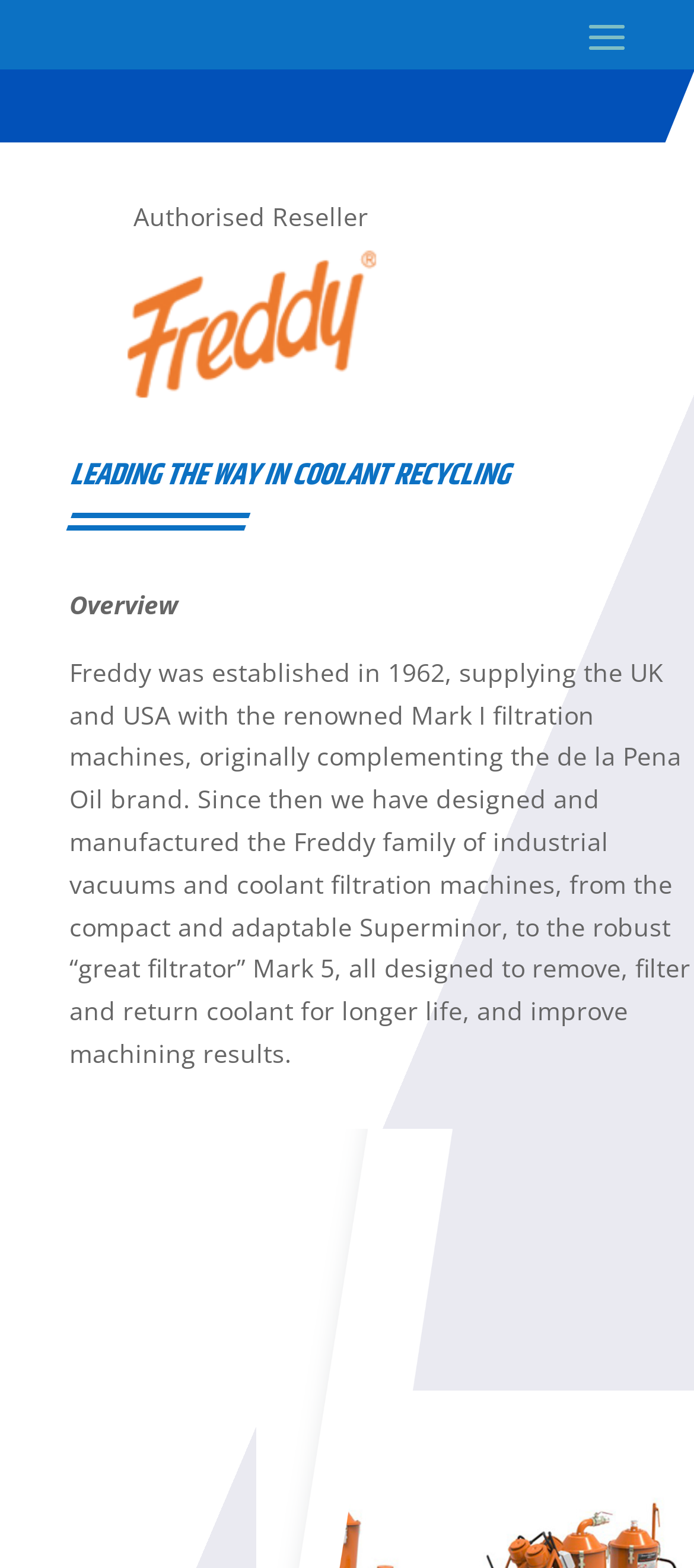Please find and report the primary heading text from the webpage.

LEADING THE WAY IN COOLANT RECYCLING